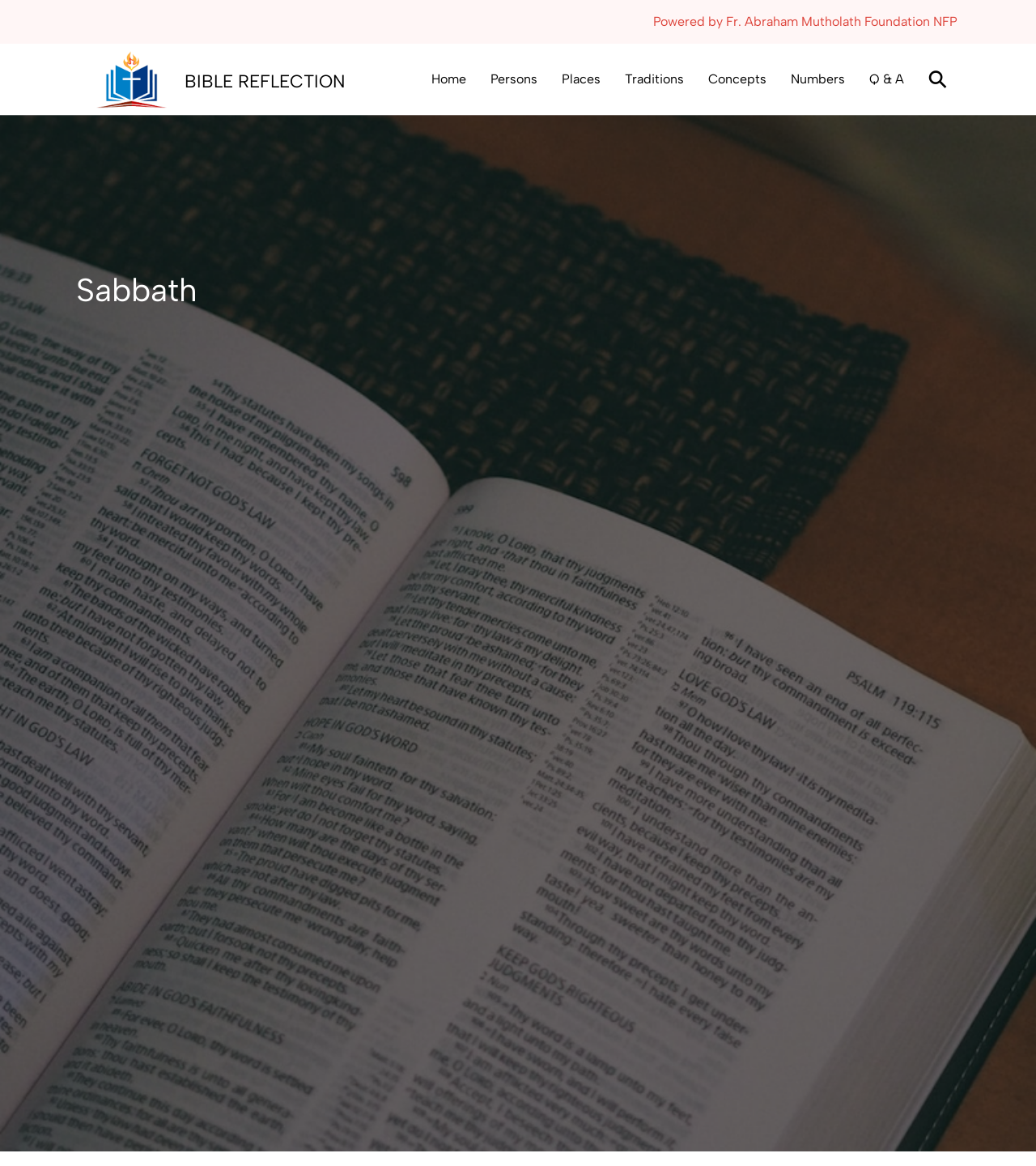Identify the bounding box of the UI element described as follows: "Q & A". Provide the coordinates as four float numbers in the range of 0 to 1 [left, top, right, bottom].

[0.839, 0.039, 0.873, 0.097]